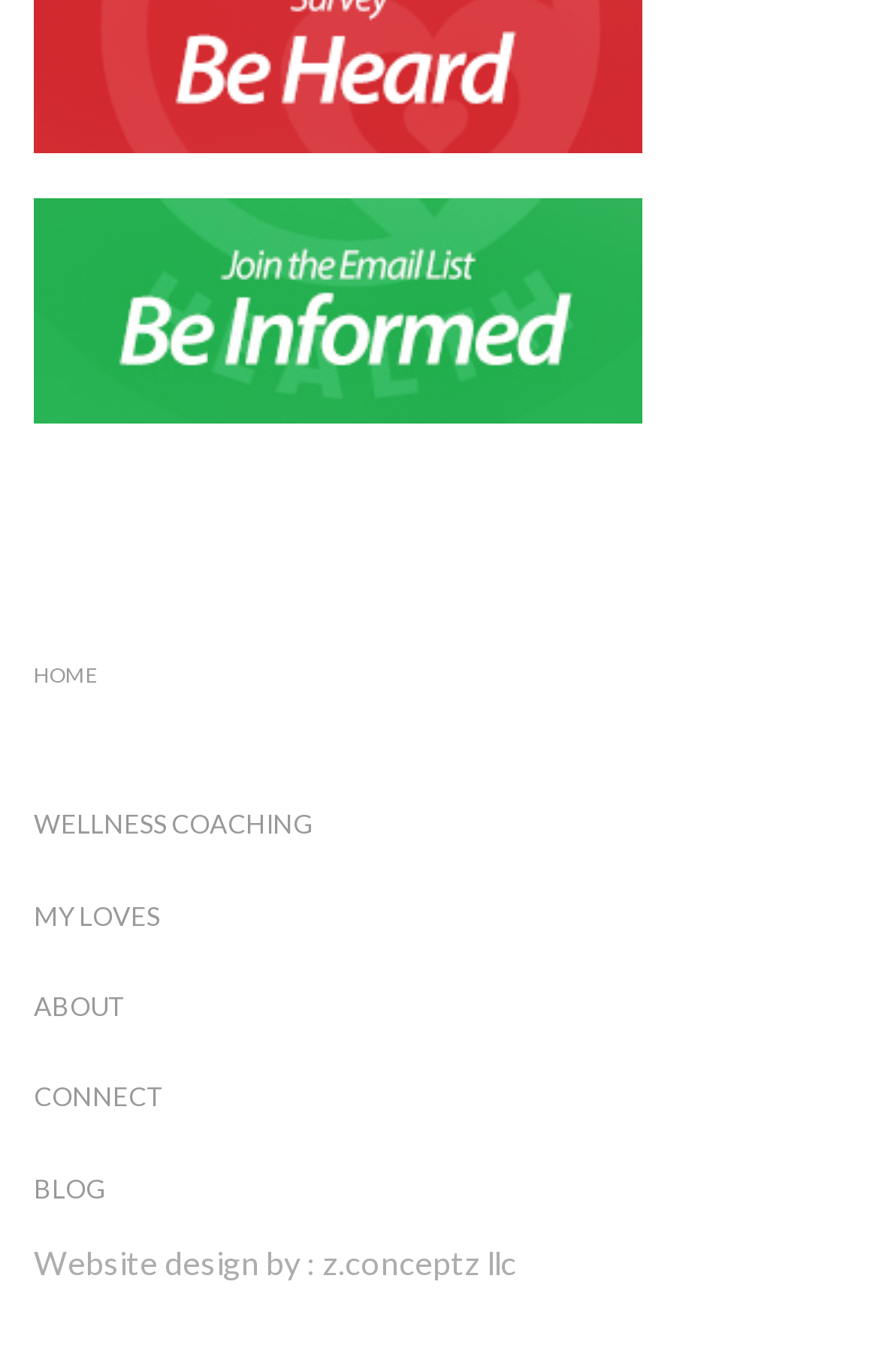Answer this question in one word or a short phrase: What is the text at the bottom of the webpage?

Website design by : z.conceptz llc